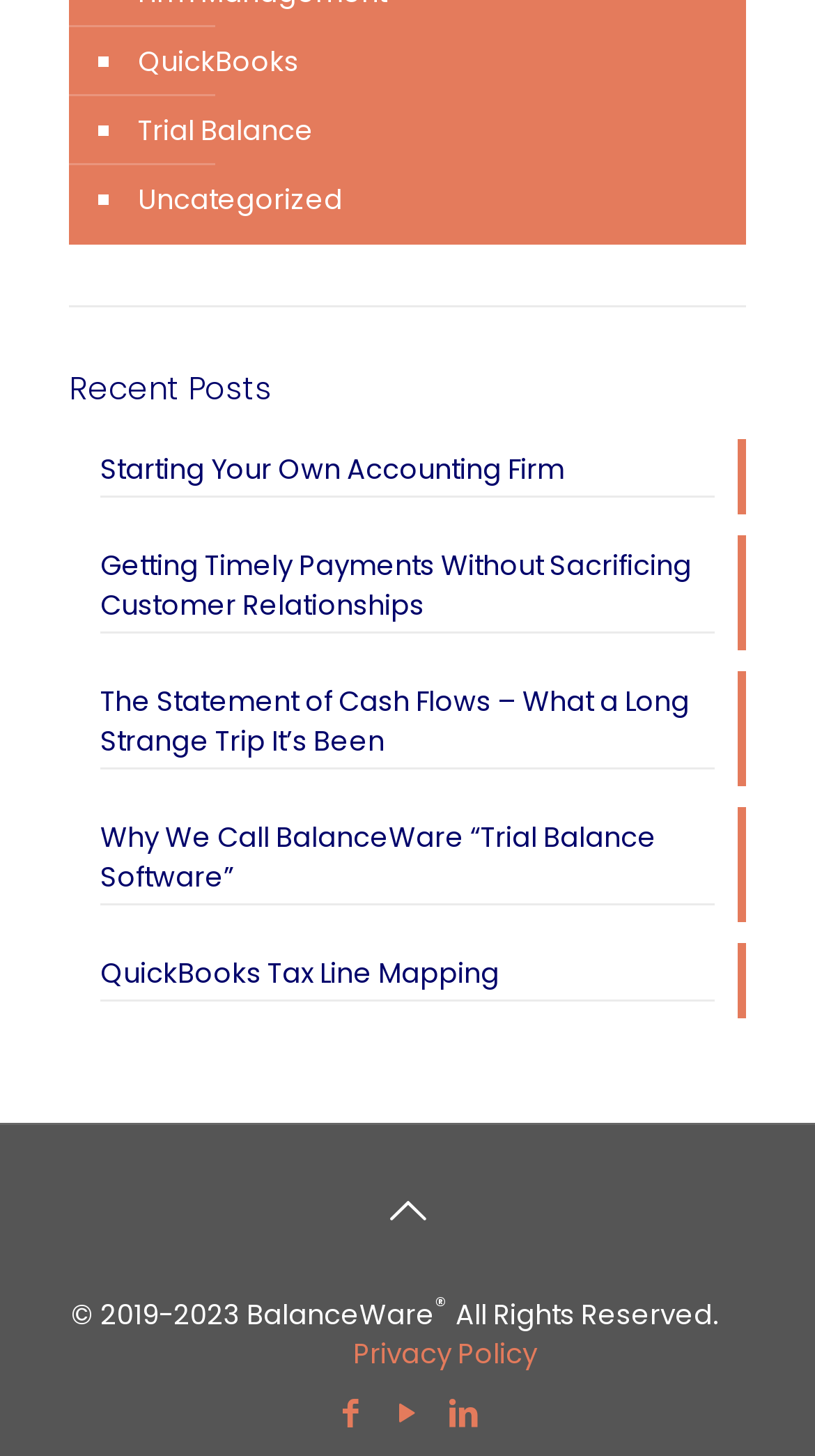Please locate the UI element described by "QuickBooks Tax Line Mapping" and provide its bounding box coordinates.

[0.123, 0.655, 0.877, 0.688]